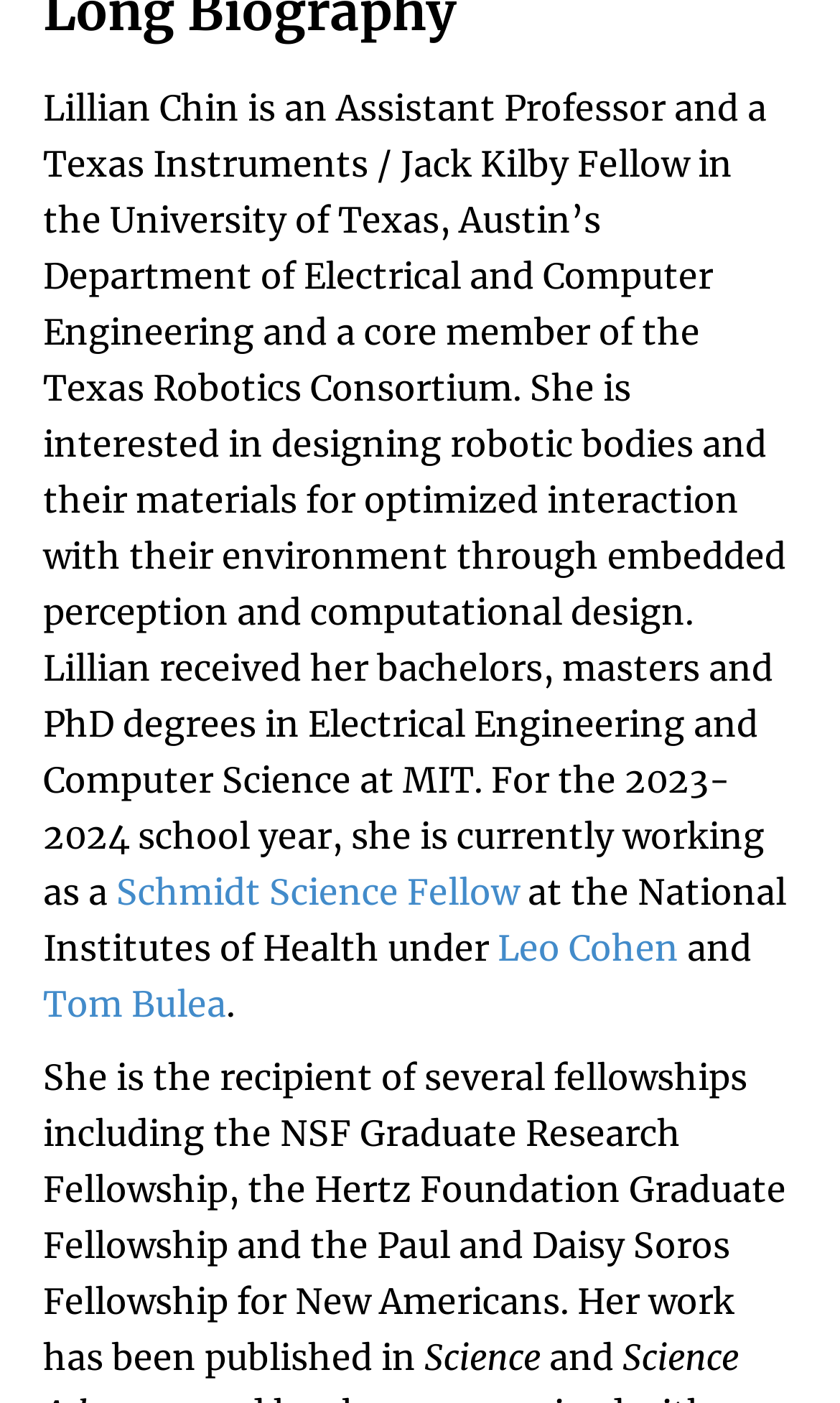Provide the bounding box coordinates of the UI element that matches the description: "Leo Cohen".

[0.592, 0.66, 0.808, 0.691]